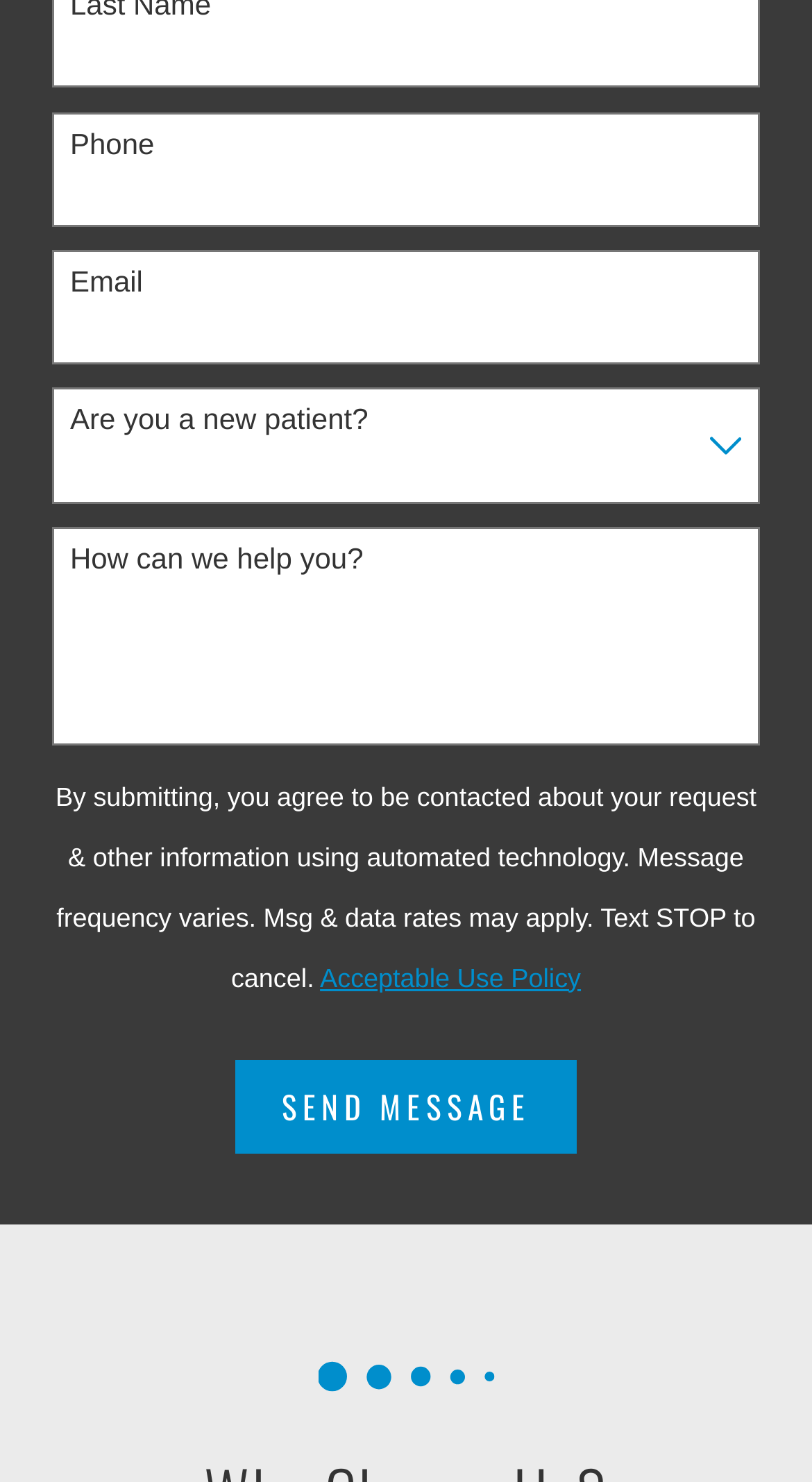Please provide a comprehensive answer to the question below using the information from the image: What is the purpose of this form?

Based on the fields provided, such as Last Name, Phone, Email, and How can we help you?, it appears that this form is intended for users to submit a contact request or inquiry to the organization or business.